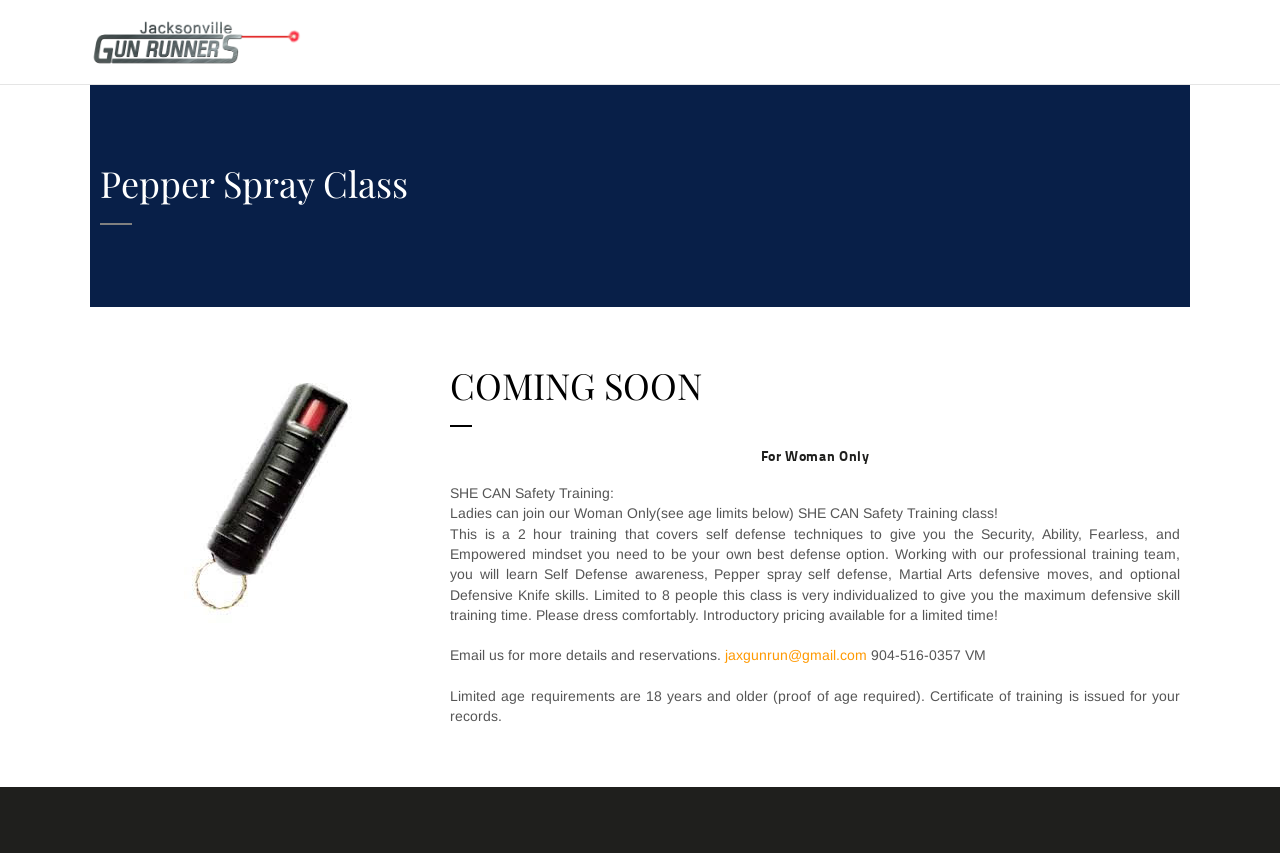Please identify the bounding box coordinates for the region that you need to click to follow this instruction: "Read the 'WWE Teases Affair Storyline Between Dominik and Liv Morgan' news".

None